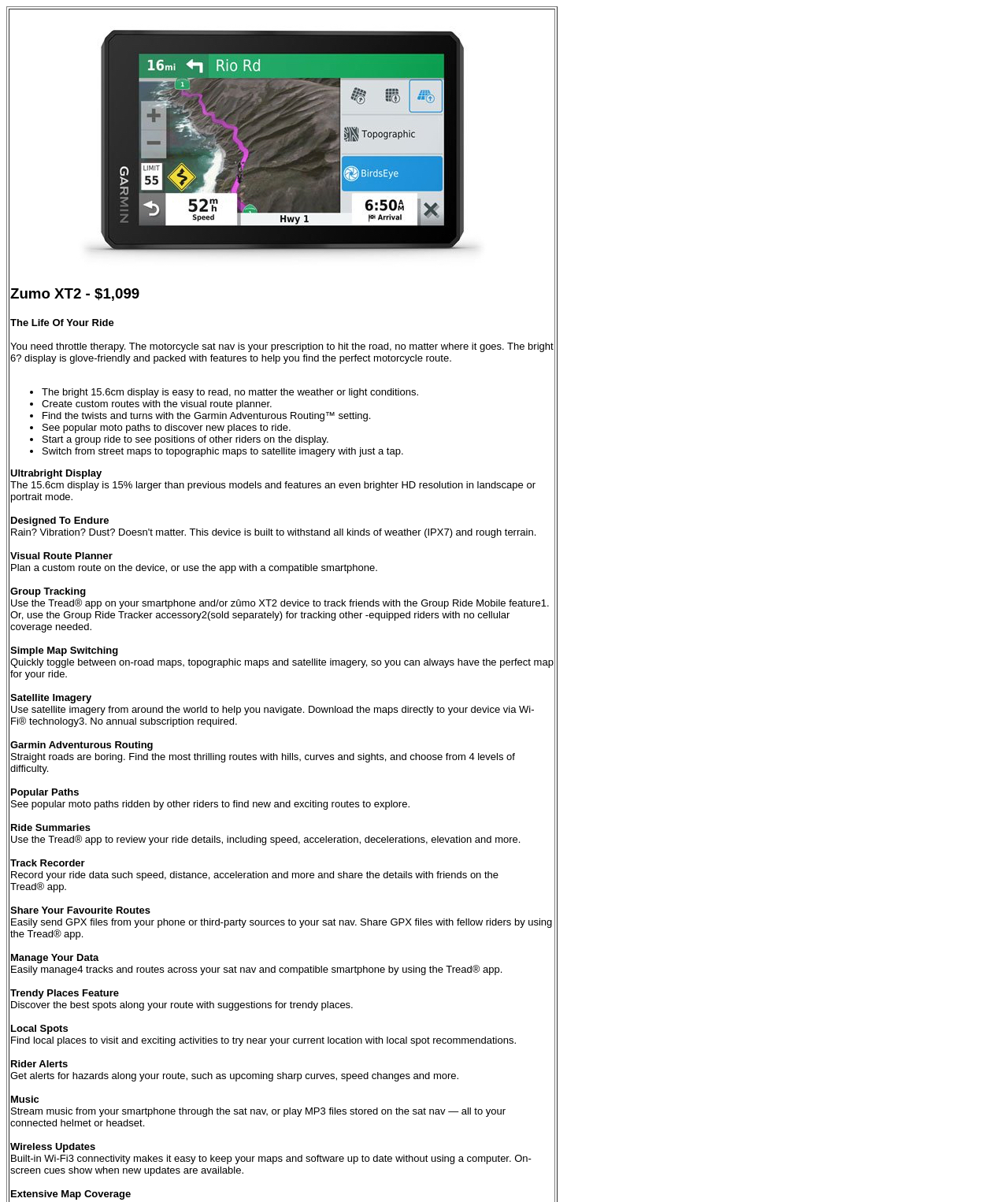What type of maps can be downloaded to the device?
Based on the image, please offer an in-depth response to the question.

The type of maps that can be downloaded to the device is mentioned in the text 'Use satellite imagery from around the world to help you navigate. Download the maps directly to your device via Wi-Fi technology'.